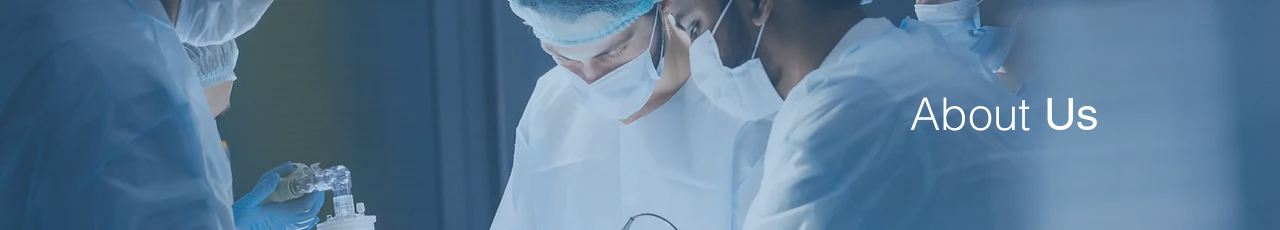What is the likely purpose of the 'About Us' phrase?
Craft a detailed and extensive response to the question.

The phrase 'About Us' appears prominently on the right, suggesting that it is an introduction to the company's mission and values, likely related to medical device manufacturing, which is the context of the image.